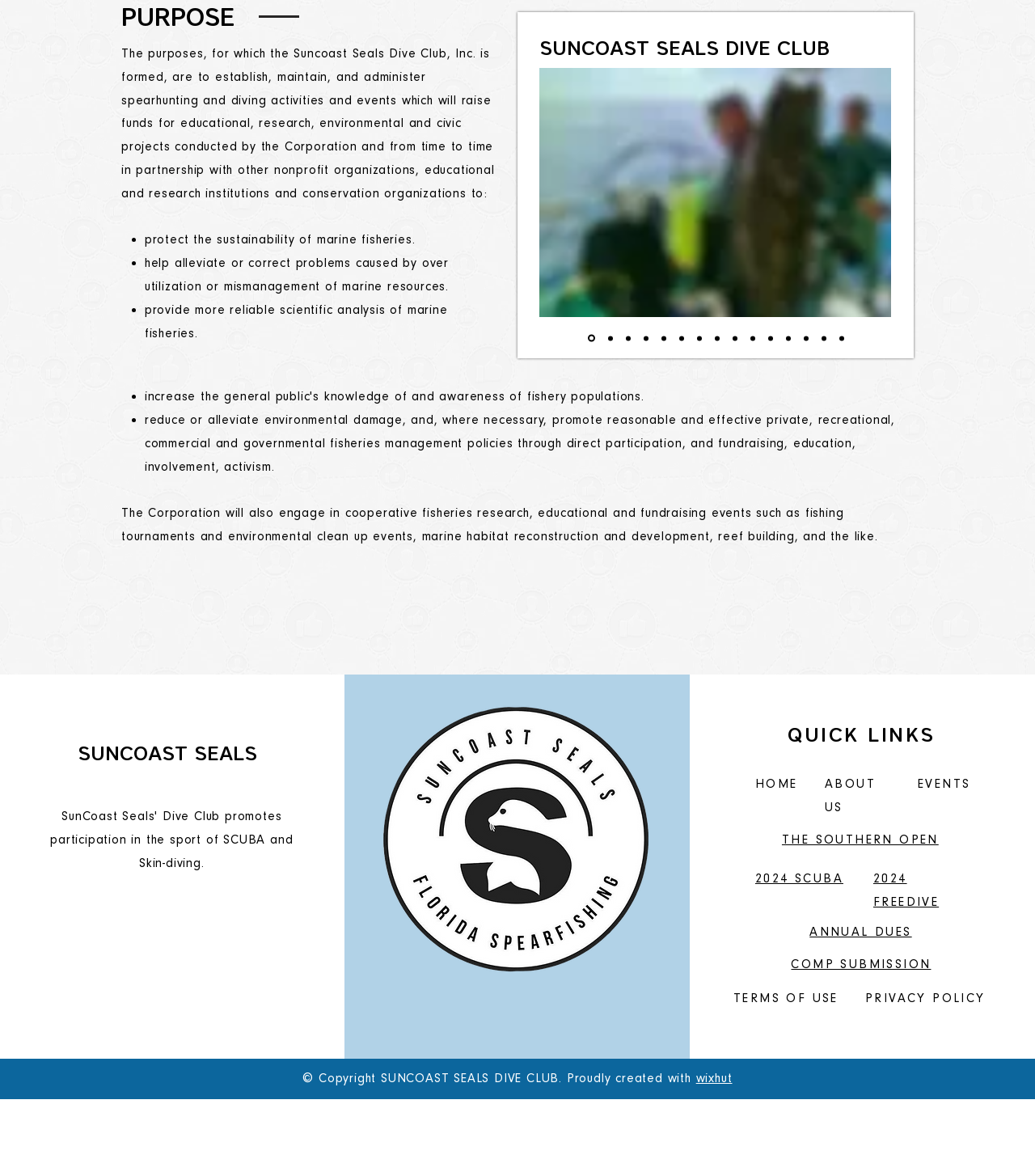Given the description THE SOUTHERN OPEN, predict the bounding box coordinates of the UI element. Ensure the coordinates are in the format (top-left x, top-left y, bottom-right x, bottom-right y) and all values are between 0 and 1.

[0.755, 0.707, 0.907, 0.72]